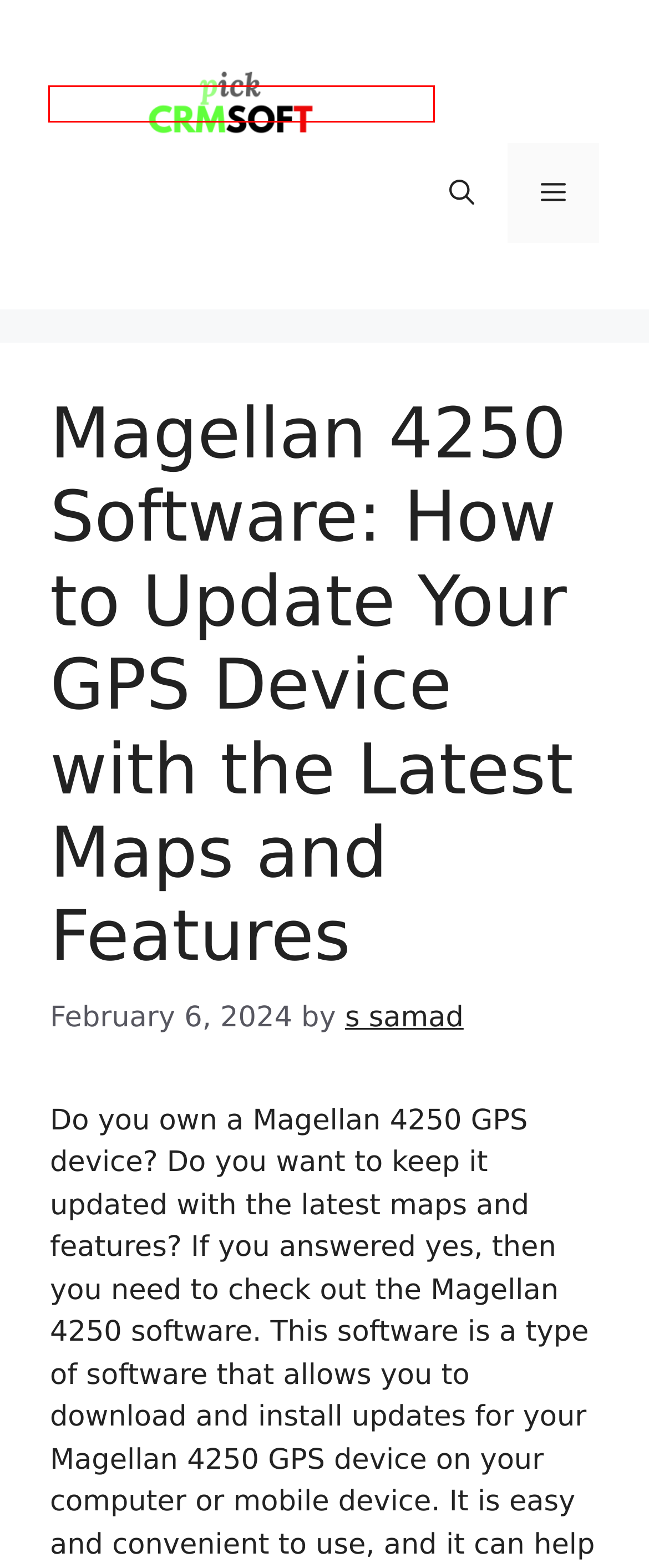Look at the screenshot of a webpage with a red bounding box and select the webpage description that best corresponds to the new page after clicking the element in the red box. Here are the options:
A. ABOUT - CRM
B. s samad - CRM
C. Mail Password Hacker Software Free Download IN 2024
D. Mastering Live Performances: The Ultimate Guide to Easiest DMX Click Track Software - CRM
E. Lace Design Software: How to Create Lace Patterns
F. The Best Free Football Playbook Software in 2024
G. COMPARISONS - CRM
H. CRM - FIND AND PICK CRM

H